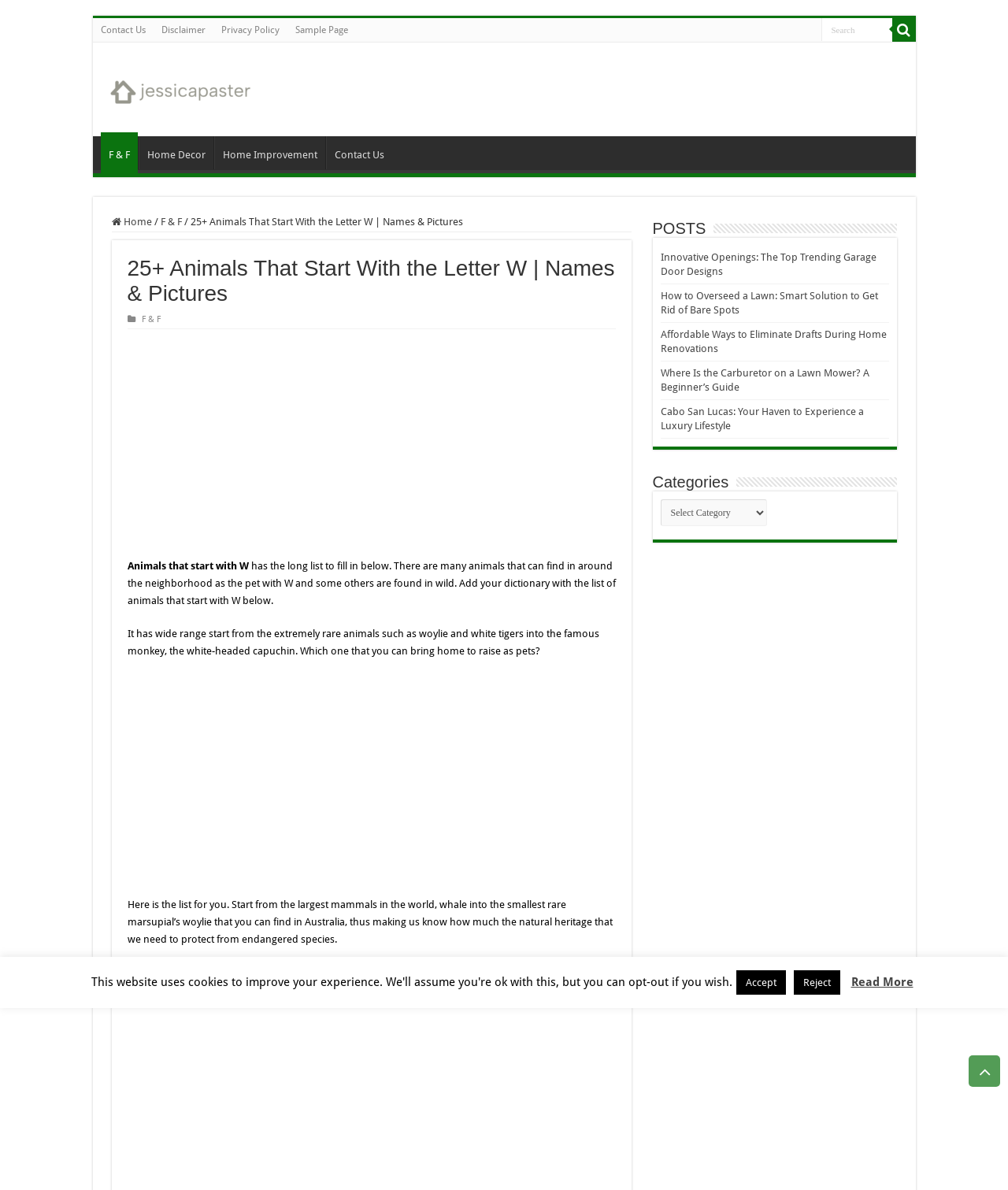Describe every aspect of the webpage in a detailed manner.

This webpage is about a list of animals that start with the letter W, along with their names and pictures. At the top, there are several links to other pages, including "Contact Us", "Disclaimer", "Privacy Policy", and "Sample Page". Next to these links, there is a search bar and a button with a magnifying glass icon.

Below the search bar, there is a heading with the title "Jessica Paster" and an image of the same name. Underneath, there are several links to categories, including "F & F", "Home Decor", and "Home Improvement".

The main content of the page starts with a heading that repeats the title "25+ Animals That Start With the Letter W | Names & Pictures". Below this, there is a paragraph of text that introduces the topic, followed by a list of animals that start with the letter W. The list includes a wide range of animals, from whales to woylies, and includes pictures and descriptions of each.

On the right-hand side of the page, there is a section with the heading "POSTS", which lists several article titles, including "Innovative Openings: The Top Trending Garage Door Designs" and "Cabo San Lucas: Your Haven to Experience a Luxury Lifestyle". Below this, there is a section with the heading "Categories", which includes a dropdown menu with various categories.

At the bottom of the page, there are several buttons, including "Accept", "Reject", and "Read More", as well as a "Scroll To Top" button. There are also two advertisements, one above the list of animals and one below.